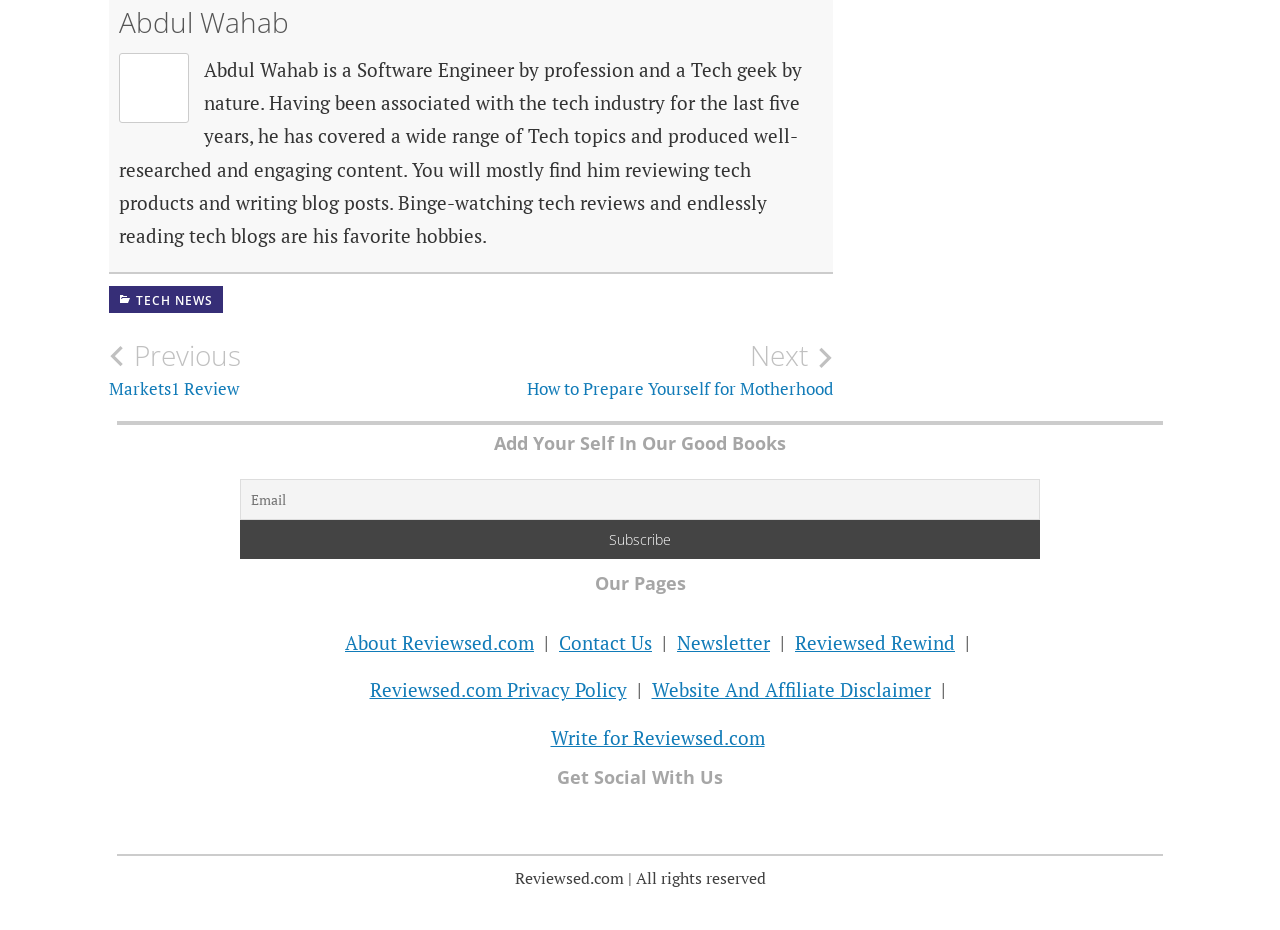Mark the bounding box of the element that matches the following description: "name="ne" placeholder="Email"".

[0.188, 0.515, 0.812, 0.56]